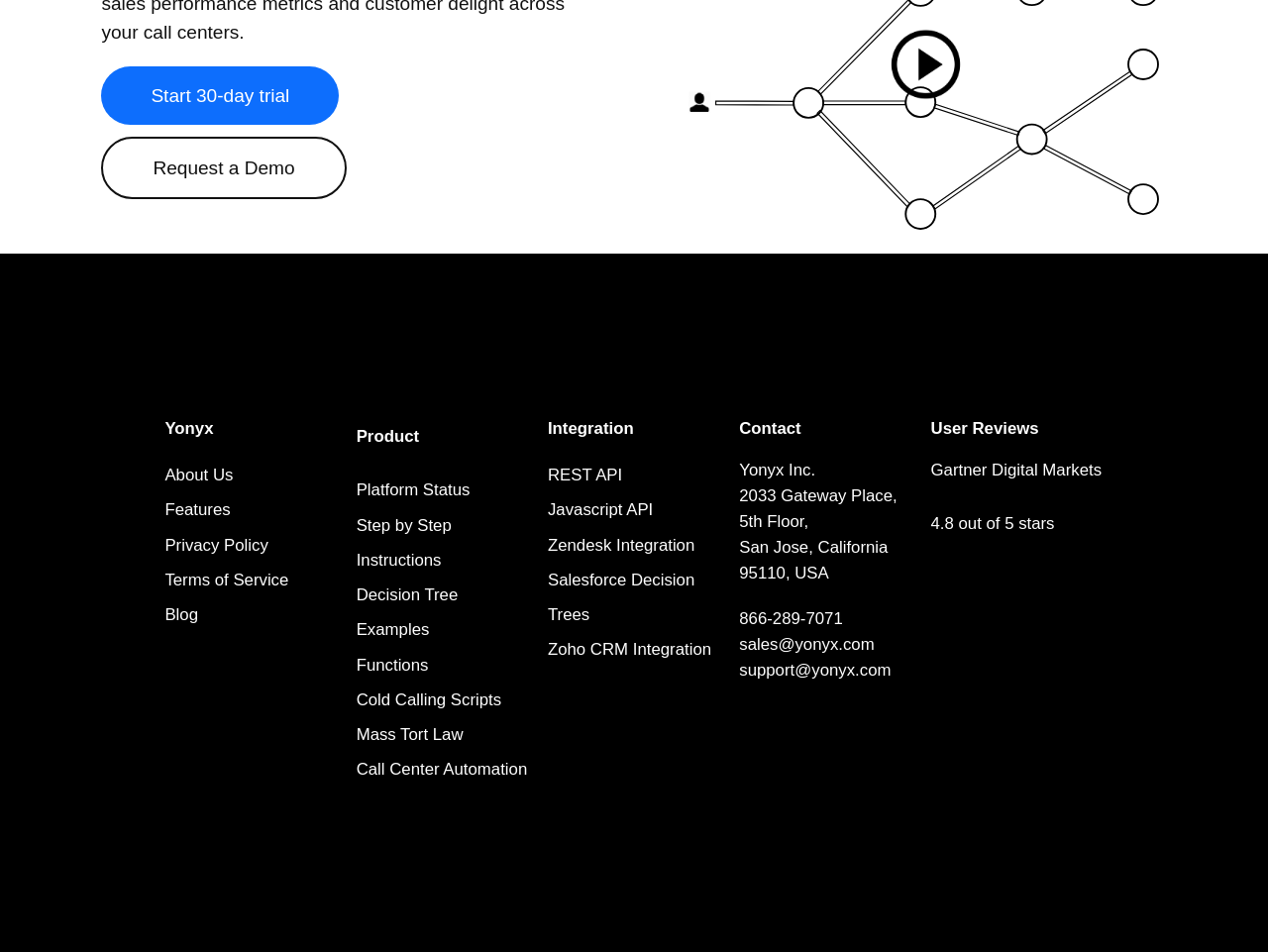Specify the bounding box coordinates of the element's area that should be clicked to execute the given instruction: "Start a 30-day trial". The coordinates should be four float numbers between 0 and 1, i.e., [left, top, right, bottom].

[0.08, 0.07, 0.267, 0.131]